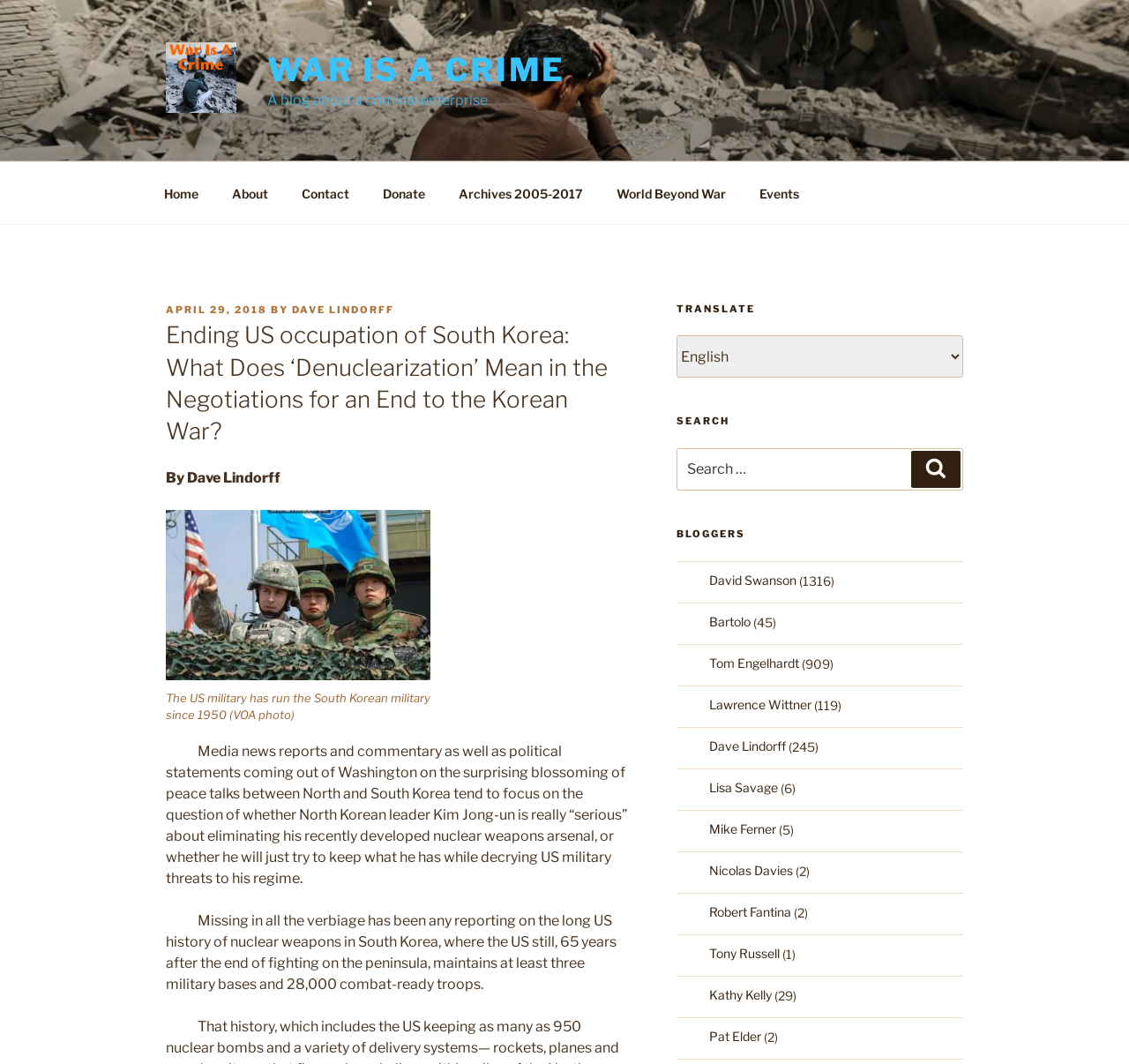Identify the bounding box coordinates of the area that should be clicked in order to complete the given instruction: "Search for something". The bounding box coordinates should be four float numbers between 0 and 1, i.e., [left, top, right, bottom].

[0.599, 0.421, 0.853, 0.461]